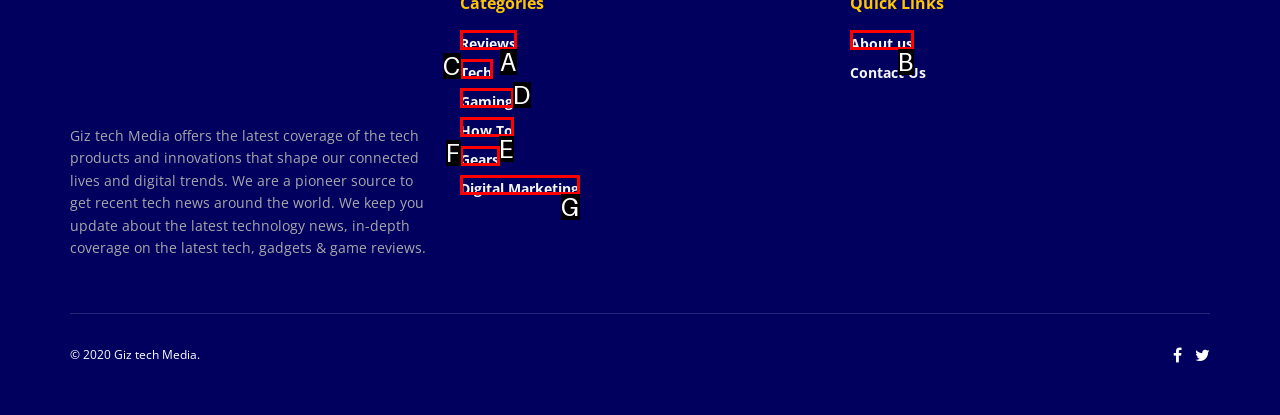Identify the letter of the UI element that corresponds to: Gaming
Respond with the letter of the option directly.

D